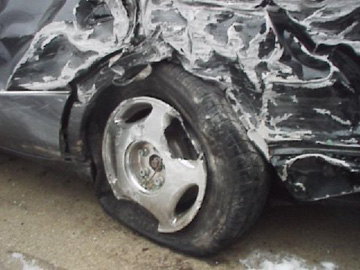Kindly respond to the following question with a single word or a brief phrase: 
What is the condition of the tire?

Flat